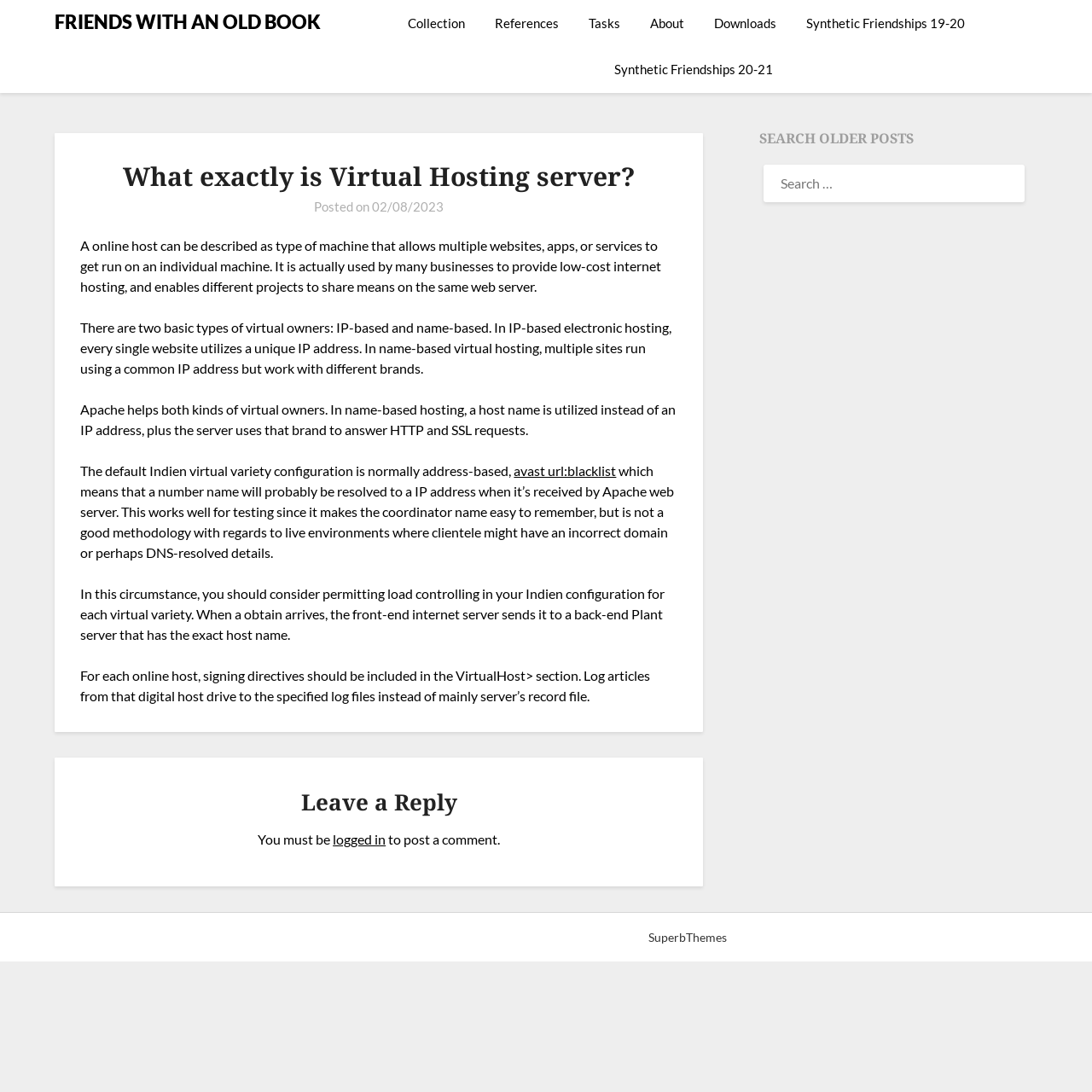From the image, can you give a detailed response to the question below:
What is virtual hosting server?

Based on the article, a virtual hosting server is a type of machine that allows multiple websites, apps, or services to run on an individual machine. It is used by many businesses to provide low-cost internet hosting and enables different projects to share resources on the same web server.